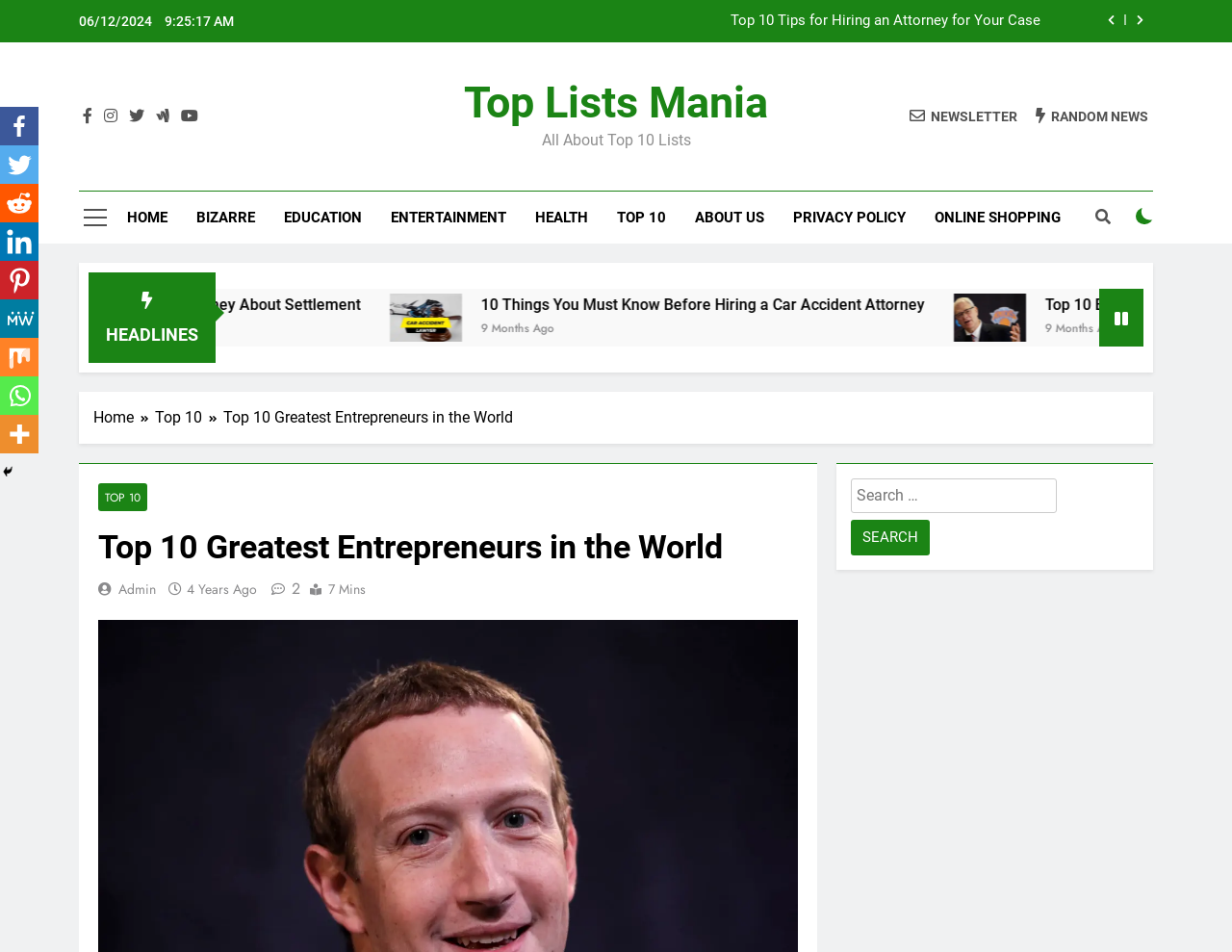Please identify the bounding box coordinates of the clickable region that I should interact with to perform the following instruction: "Share on Facebook". The coordinates should be expressed as four float numbers between 0 and 1, i.e., [left, top, right, bottom].

[0.0, 0.112, 0.031, 0.153]